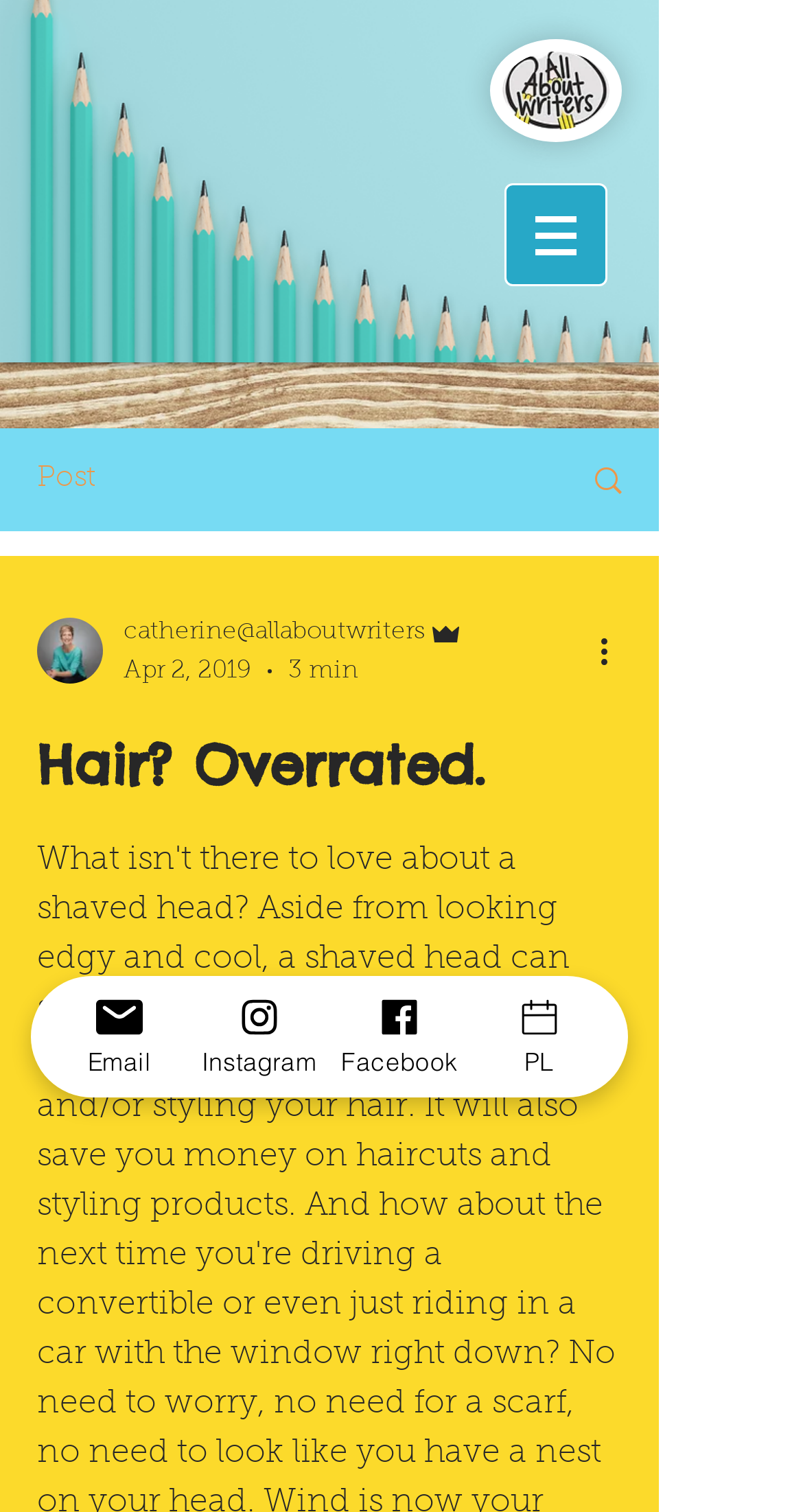Offer an in-depth caption of the entire webpage.

This webpage appears to be a blog post or article about the benefits of having a shaved head. At the top, there is a navigation menu labeled "Site" with a dropdown button, accompanied by a small image. Below this, there is a quote from Donald Graves about writing, which takes up a significant portion of the top section.

To the right of the quote, there is a "Post" label and a link with a small image, which likely leads to the main content of the article. Below this, there is a section with the author's information, including their picture, name (Catherine), and title (Admin), as well as the date and time it took to read the post (Apr 2, 2019, 3 min).

The main heading of the article, "Hair? Overrated.", is centered and takes up a significant portion of the middle section. There is also a "More actions" button with a small image, which may provide additional options for the reader.

At the bottom of the page, there are links to the website's social media profiles, including Email, Instagram, Facebook, and PL, each accompanied by a small image.